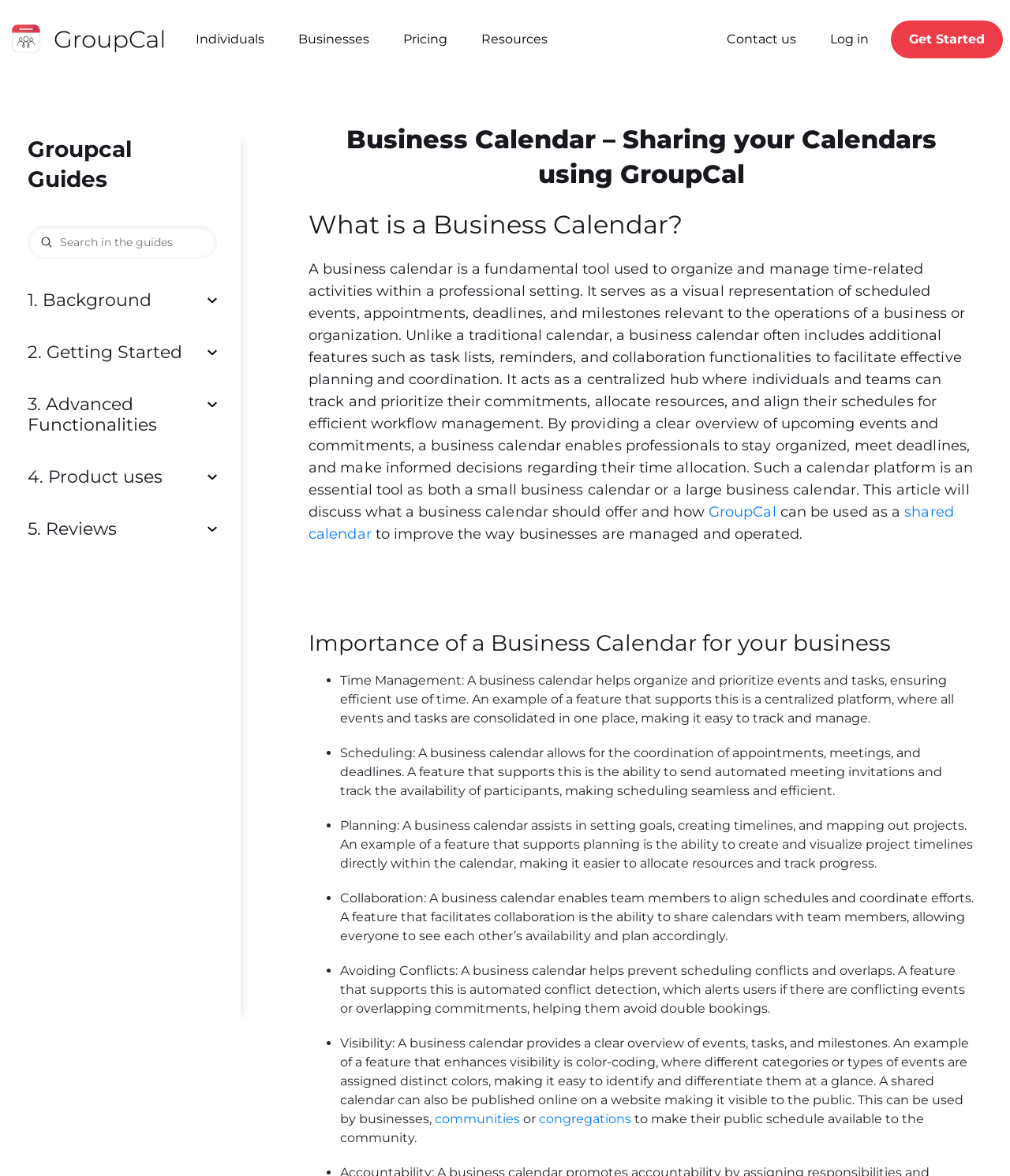Specify the bounding box coordinates of the element's region that should be clicked to achieve the following instruction: "Click the 'Pricing' link". The bounding box coordinates consist of four float numbers between 0 and 1, in the format [left, top, right, bottom].

[0.388, 0.019, 0.455, 0.048]